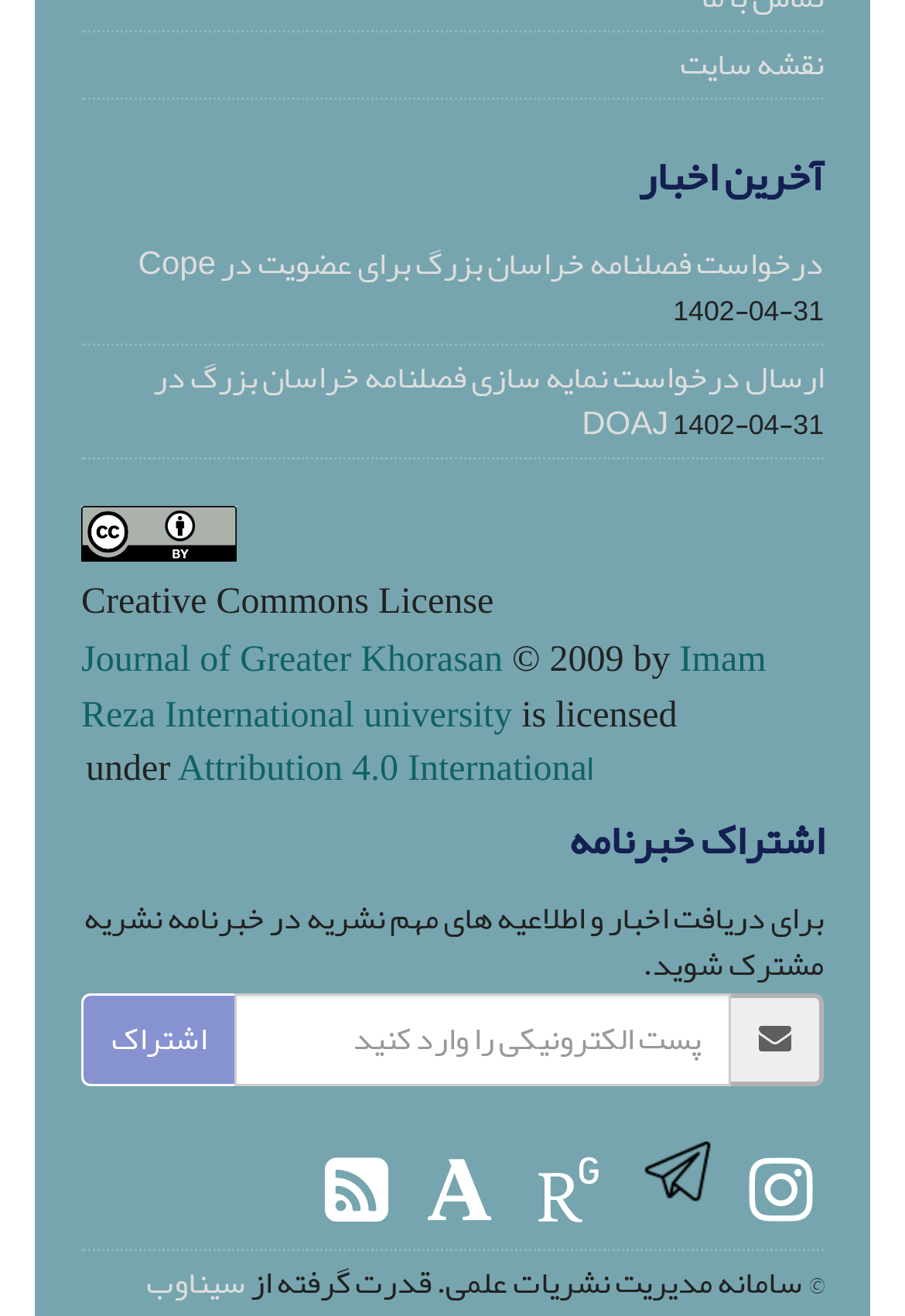Give a one-word or short-phrase answer to the following question: 
What is the license of the journal?

Attribution 4.0 International